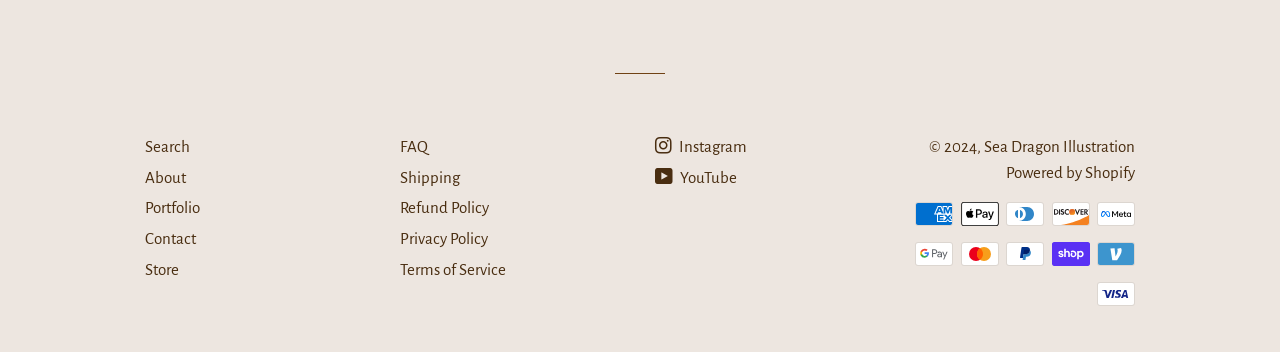Give the bounding box coordinates for the element described by: "Portfolio".

[0.113, 0.567, 0.156, 0.615]